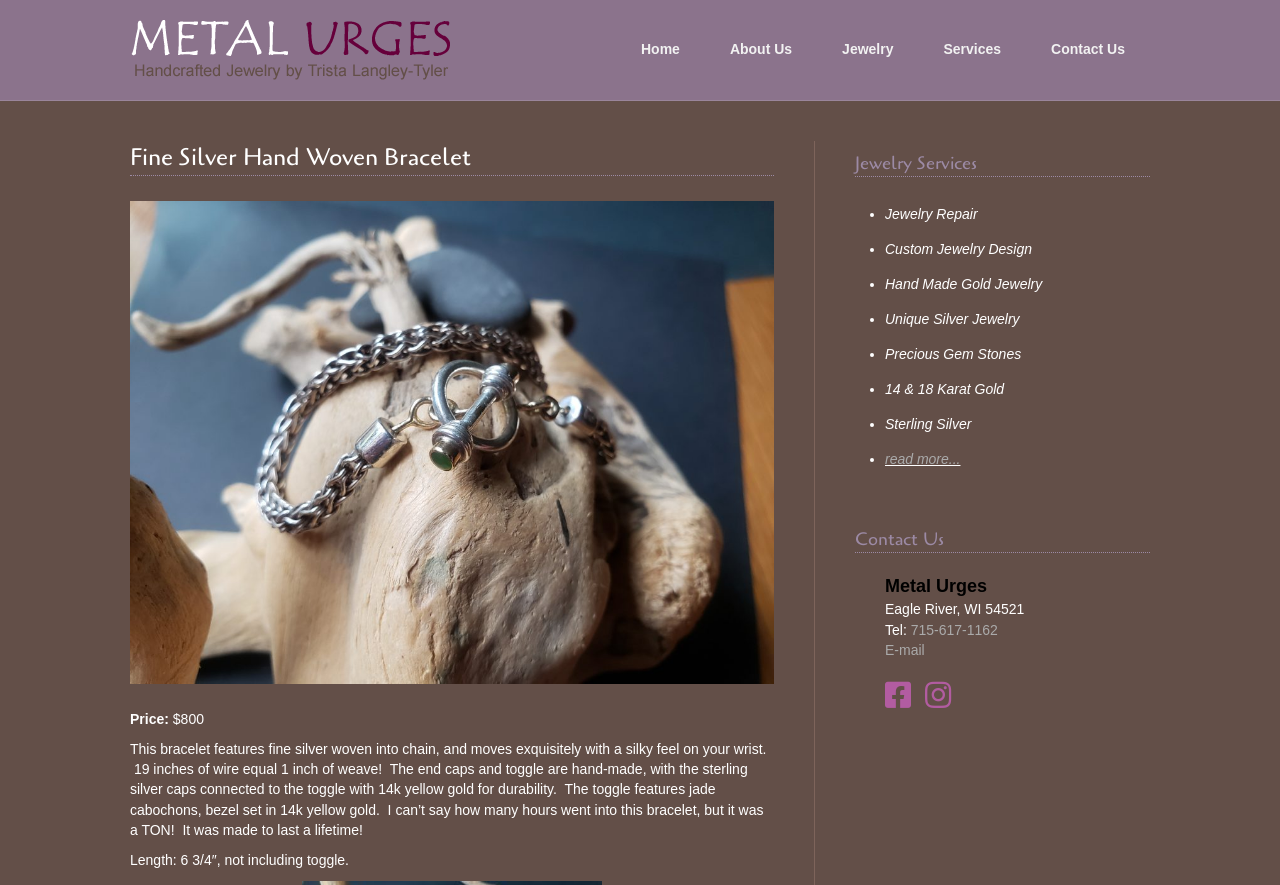Refer to the image and provide a thorough answer to this question:
What is the phone number of Metal Urges?

I found the phone number of Metal Urges by looking at the link element that says '715-617-1162' in the Contact Us section.